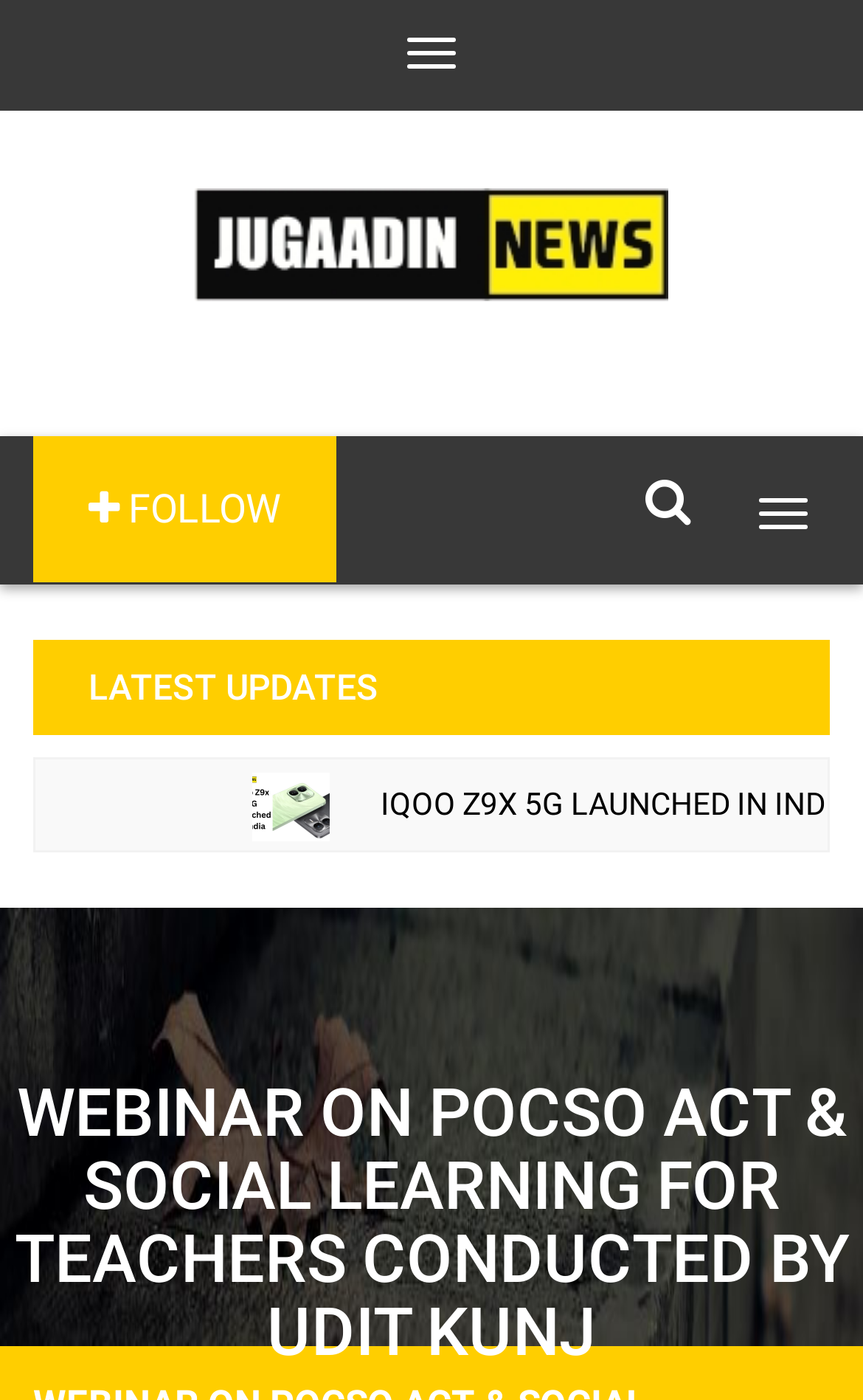What is the function of the button at the top right corner?
Answer the question with a single word or phrase derived from the image.

Toggle navigation